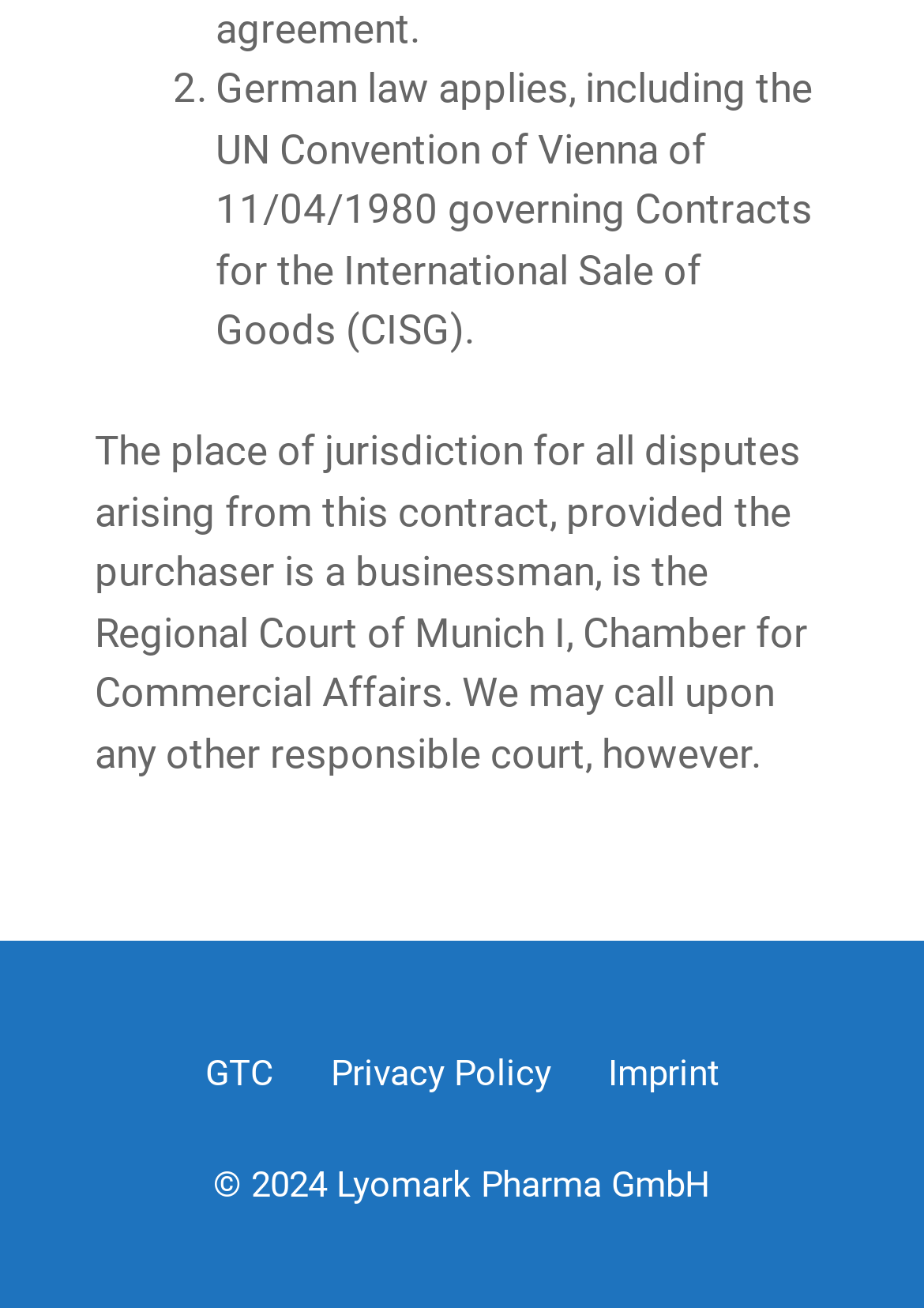What law applies to this contract?
Give a one-word or short phrase answer based on the image.

German law